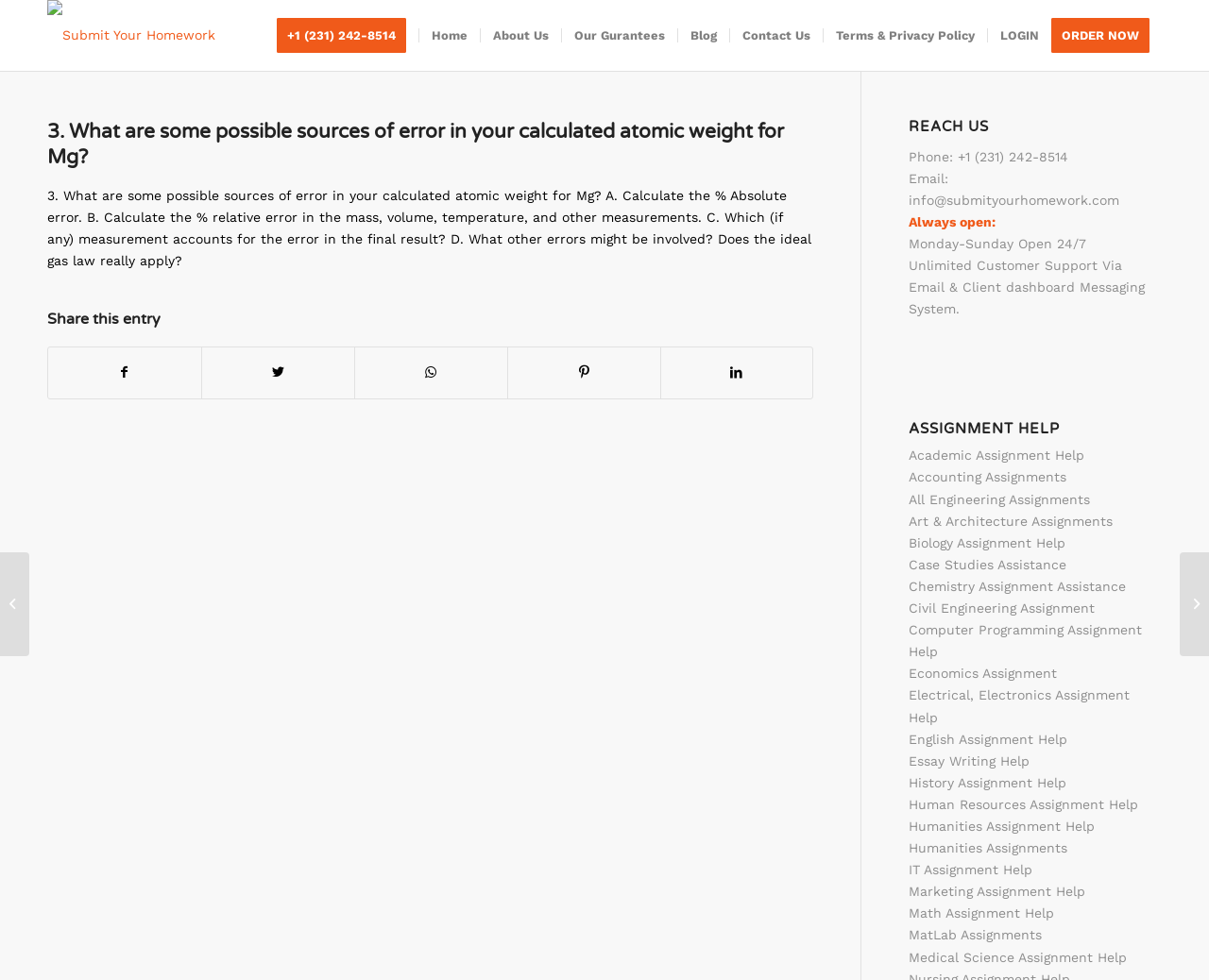Produce a meticulous description of the webpage.

This webpage appears to be a homework submission platform, specifically focused on a question about atomic weight calculation for Magnesium. 

At the top of the page, there is a menu bar with 10 menu items, including "Home", "About Us", "Our Guarantees", "Blog", "Contact Us", "Terms & Privacy Policy", "LOGIN", and "ORDER NOW". 

Below the menu bar, there is a main content area that takes up most of the page. The main content area is divided into two sections. The left section contains the question "3. What are some possible sources of error in your calculated atomic weight for Mg?" followed by a detailed explanation of the question, including possible sources of error and how to calculate them. 

Below the question, there are social media sharing links, allowing users to share the entry on Facebook, Twitter, WhatsApp, Pinterest, and LinkedIn. 

The right section of the main content area contains three sections. The top section is headed "REACH US" and provides contact information, including a phone number, email address, and operating hours. 

The middle section is headed "ASSIGNMENT HELP" and lists 20 different types of assignment help available, including academic assignment help, accounting assignments, engineering assignments, and more. Each type of assignment help is a clickable link. 

At the bottom of the page, there are two links to other questions, one about domestic violence and child abuse, and another about zygote dormancy in a fertilized ovulation.